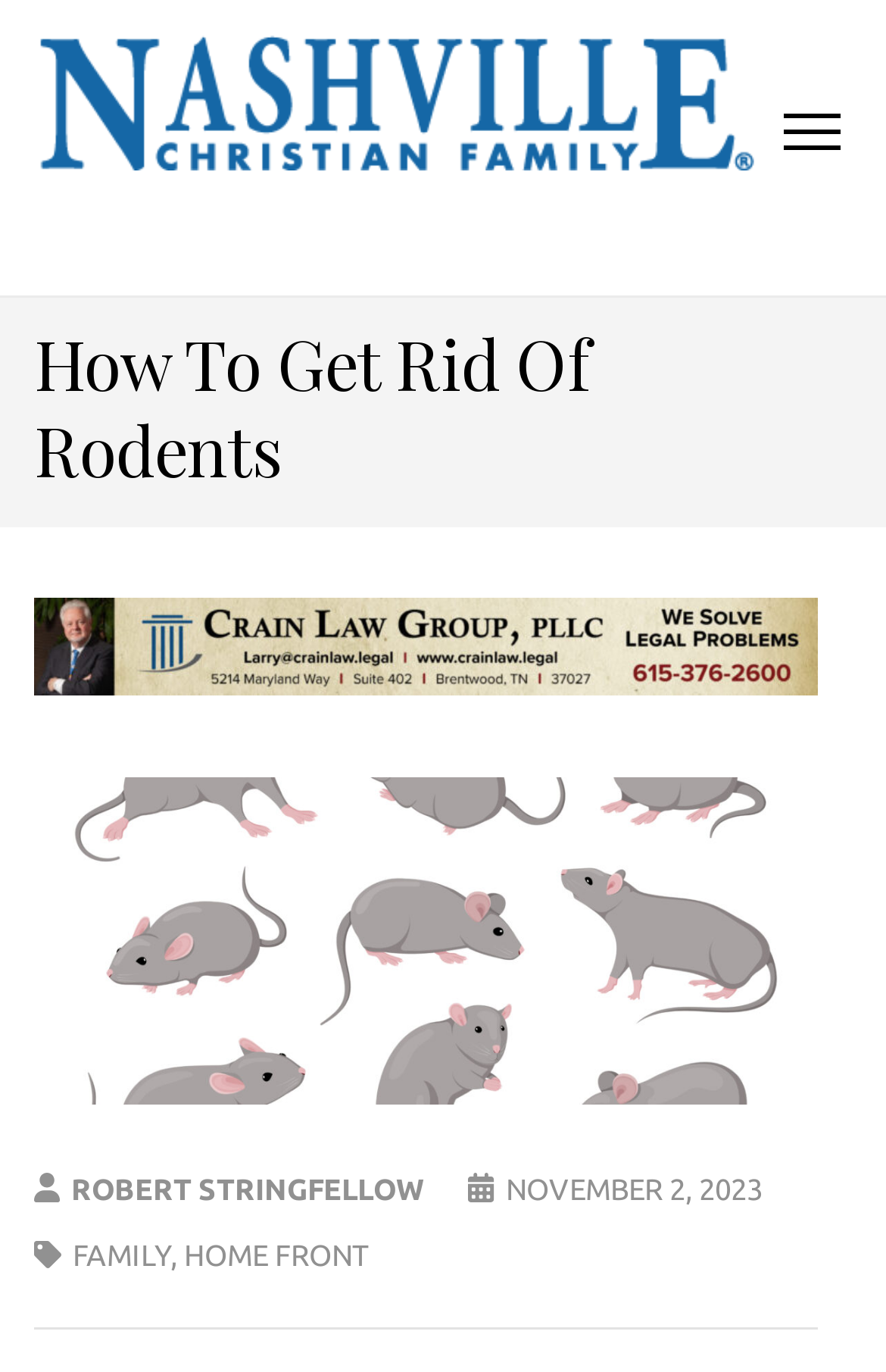When was the article published?
Please answer the question as detailed as possible.

The publication date can be found in the section below the main heading, where it is written as a link and also has a time element associated with it.